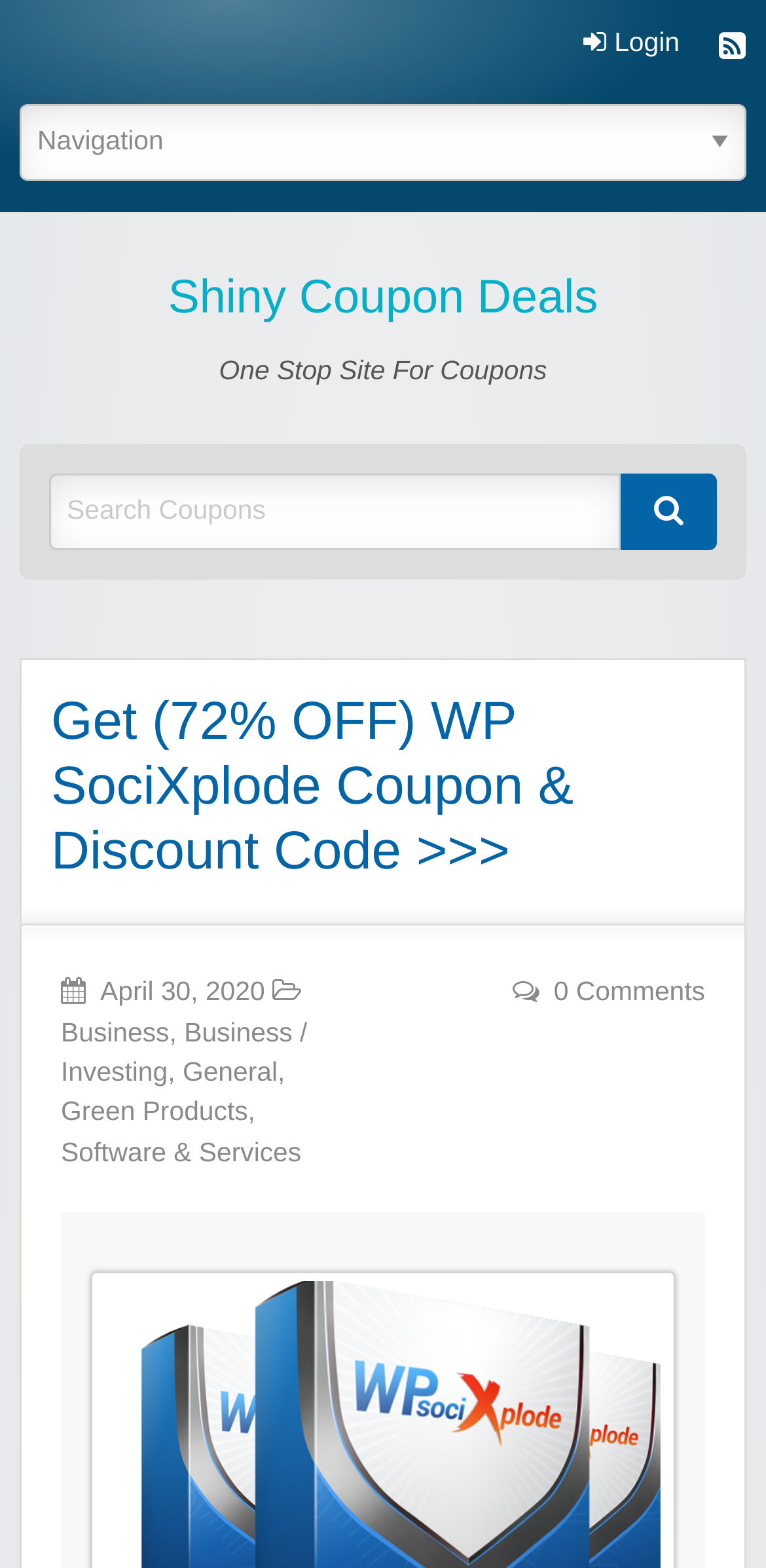Use a single word or phrase to answer the question:
Is there a search function on the webpage?

Yes